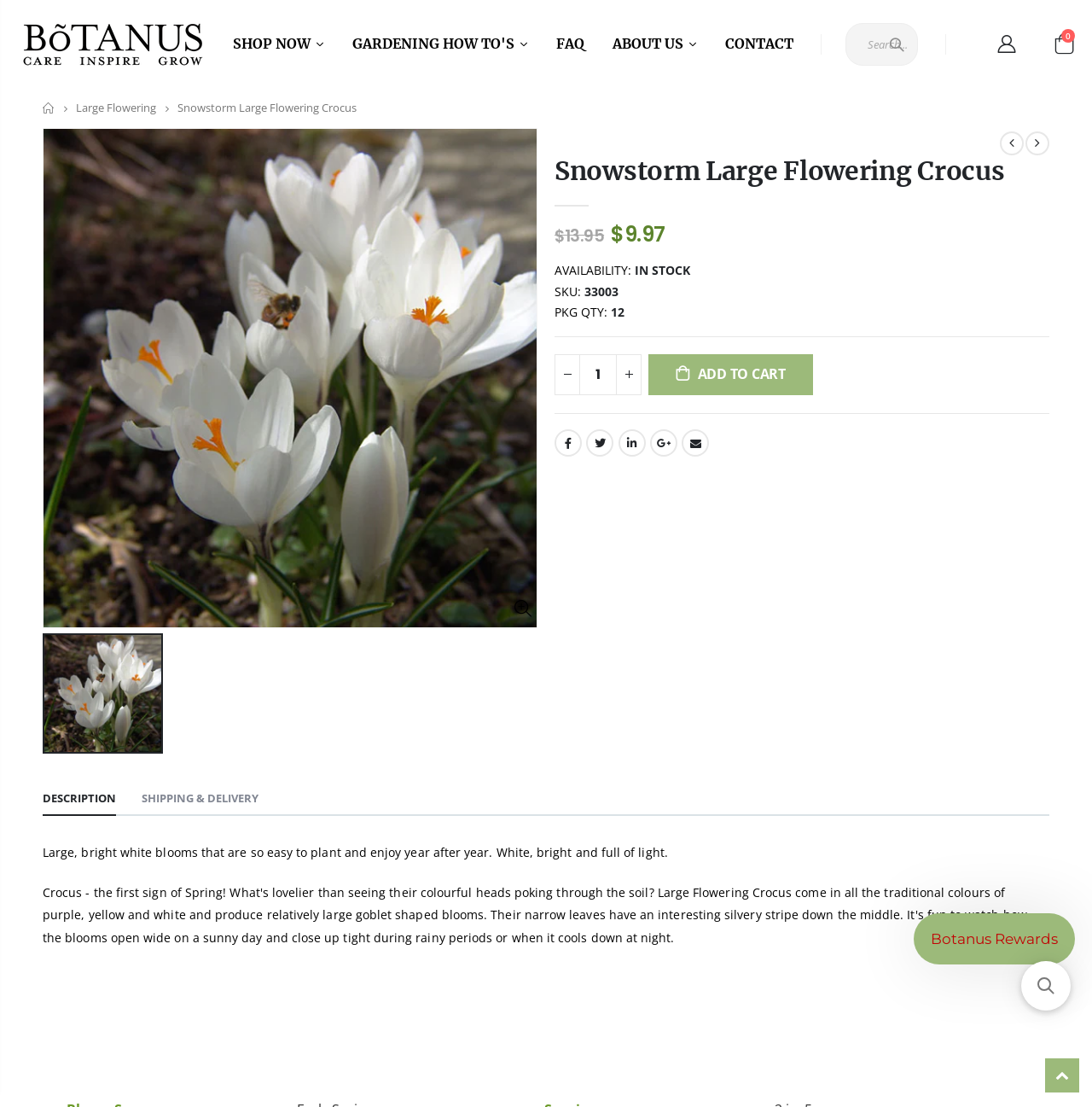What is the availability of the product?
Please provide a detailed and thorough answer to the question.

I found the answer by looking at the product information section, which displays the availability of the product as 'IN STOCK'.